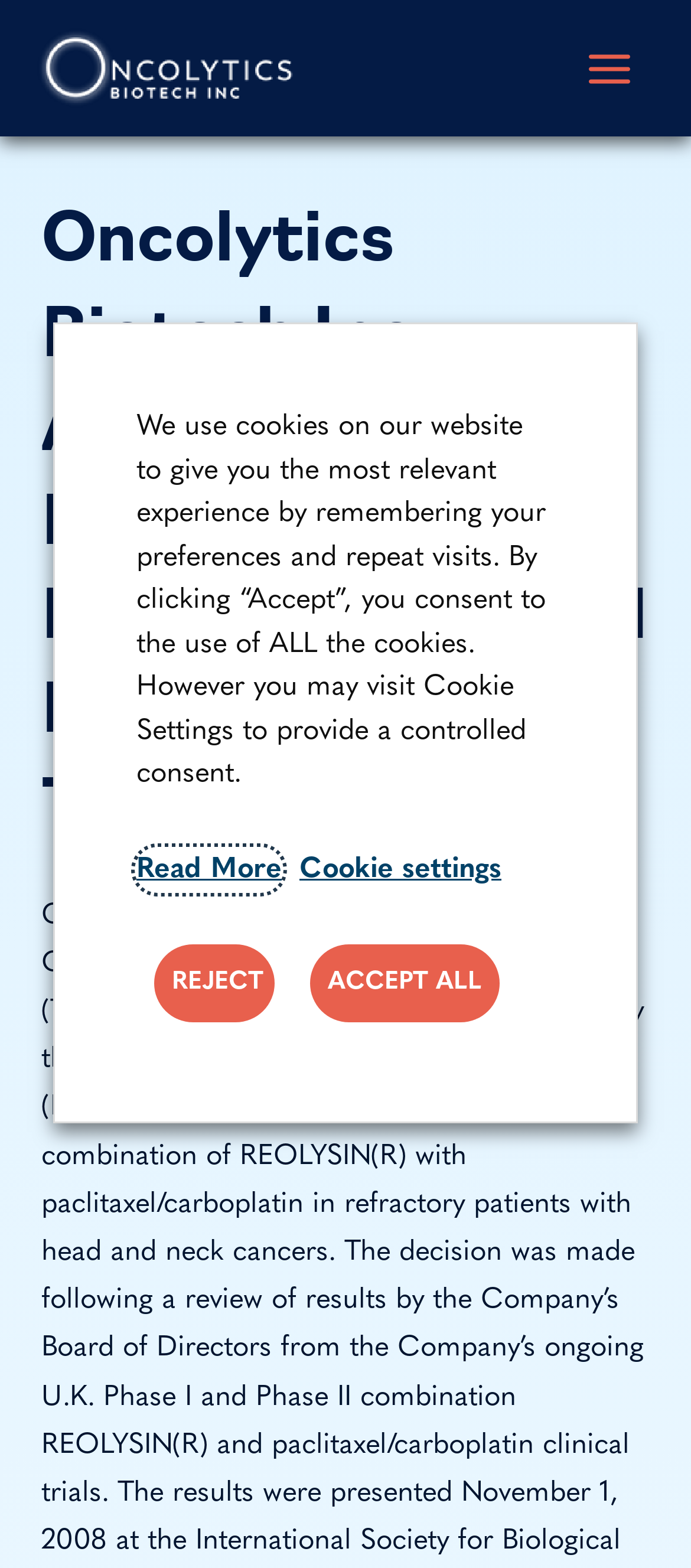Please give a succinct answer to the question in one word or phrase:
How many buttons are in the cookie consent dialog box?

3